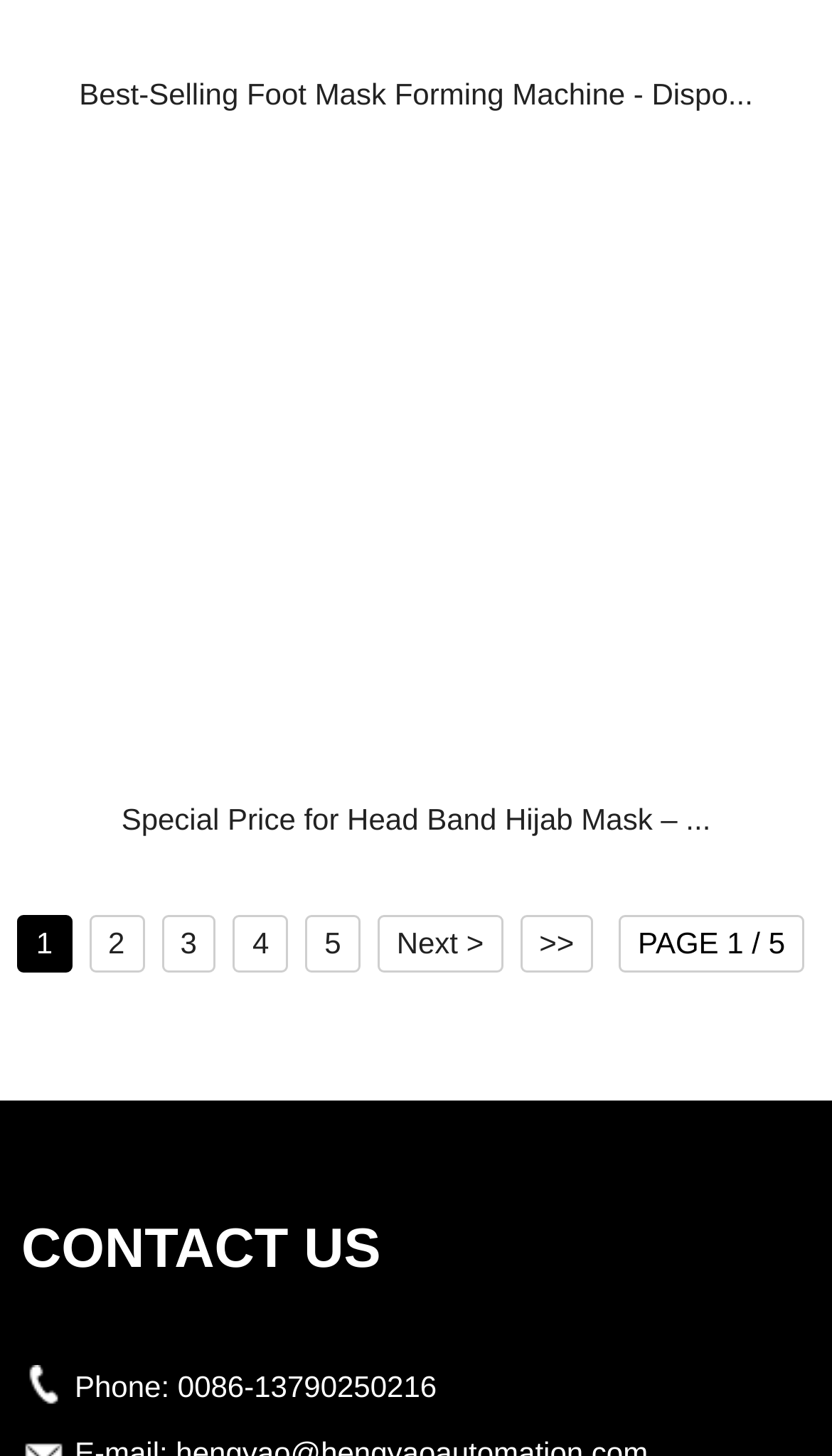Locate the UI element that matches the description 0086-13790250216 in the webpage screenshot. Return the bounding box coordinates in the format (top-left x, top-left y, bottom-right x, bottom-right y), with values ranging from 0 to 1.

[0.214, 0.941, 0.525, 0.964]